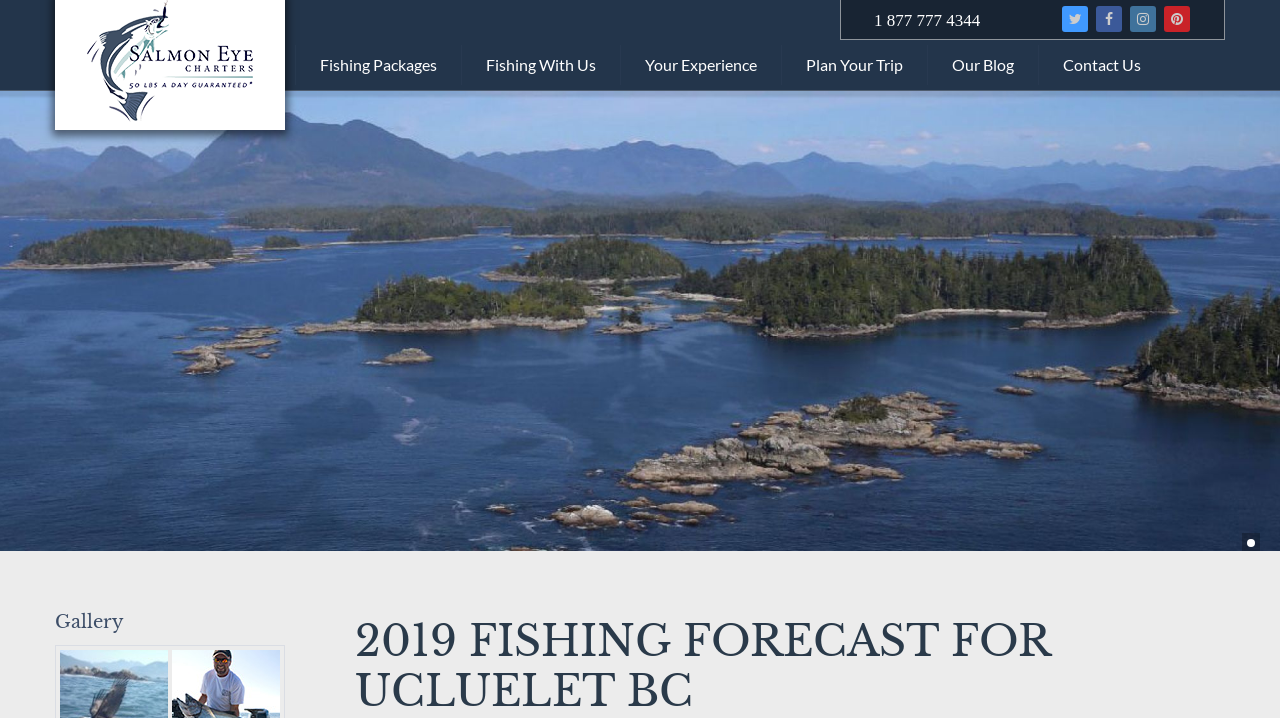What social media platforms are linked on the webpage? Refer to the image and provide a one-word or short phrase answer.

Four